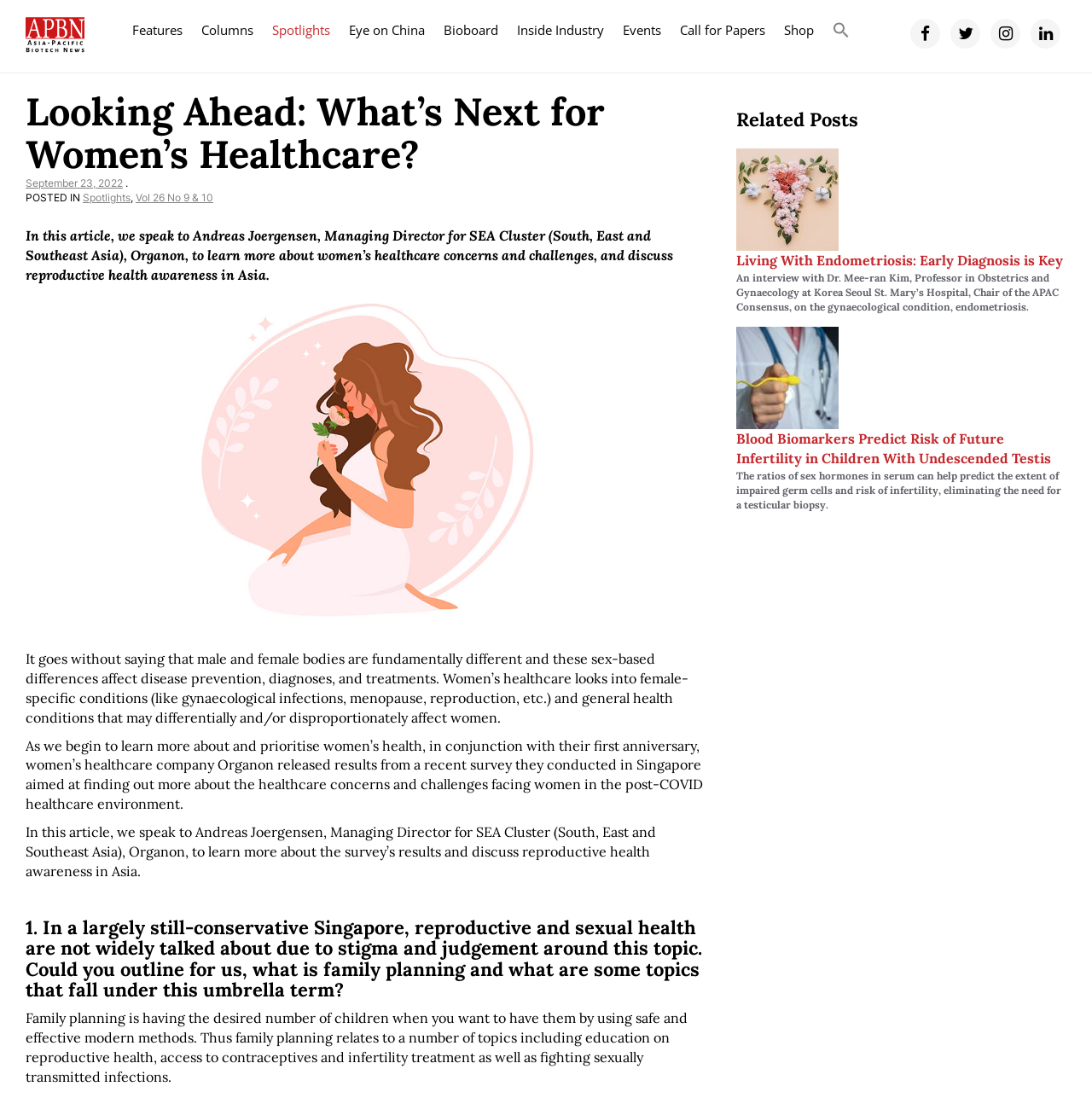Reply to the question with a brief word or phrase: What is the title of the website?

APBN New Site